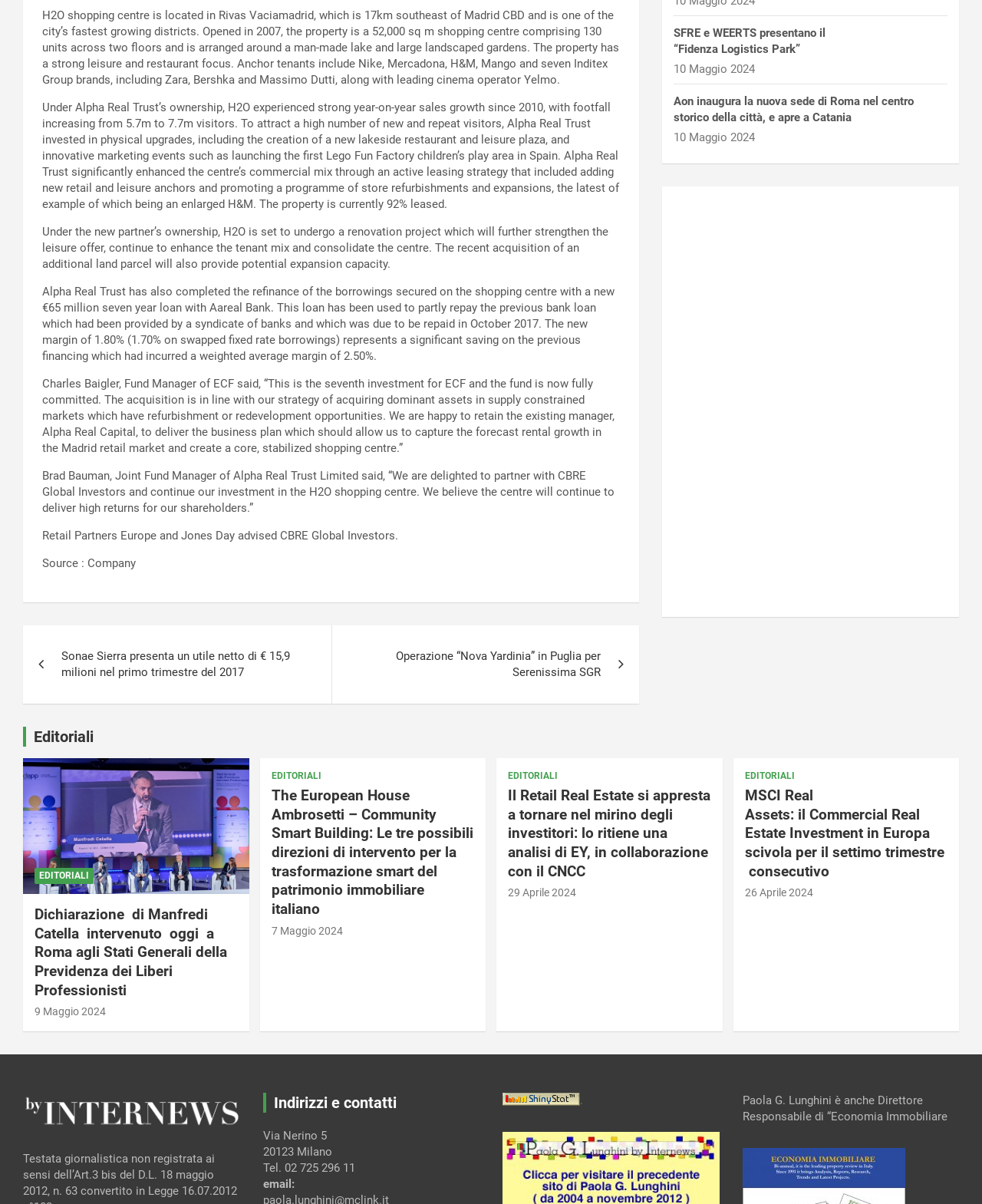Please find the bounding box coordinates of the element's region to be clicked to carry out this instruction: "Read the article 'Sonae Sierra presenta un utile netto di € 15,9 milioni nel primo trimestre del 2017'".

[0.023, 0.52, 0.337, 0.585]